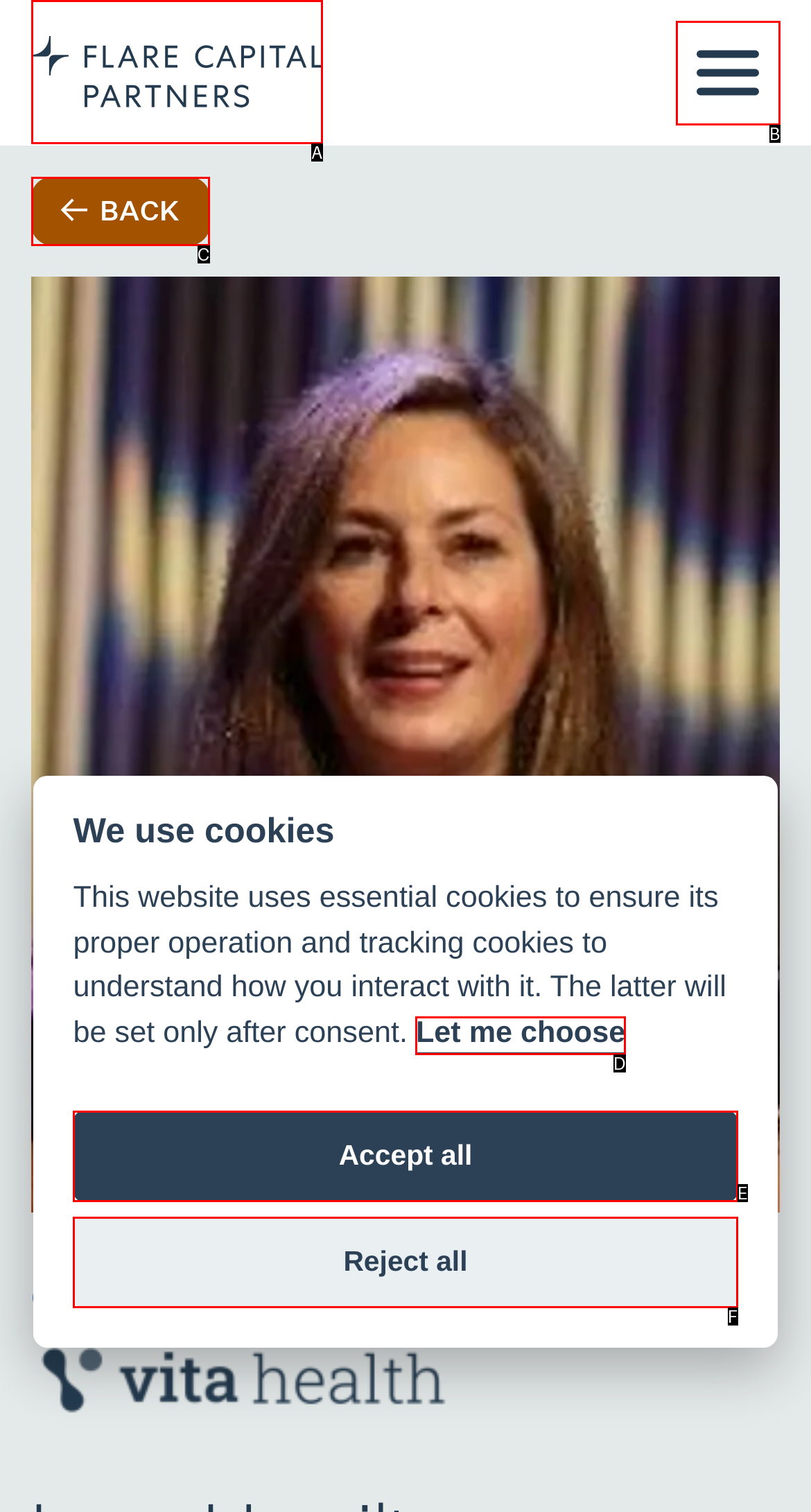Identify the HTML element that matches the description: Accept all. Provide the letter of the correct option from the choices.

E